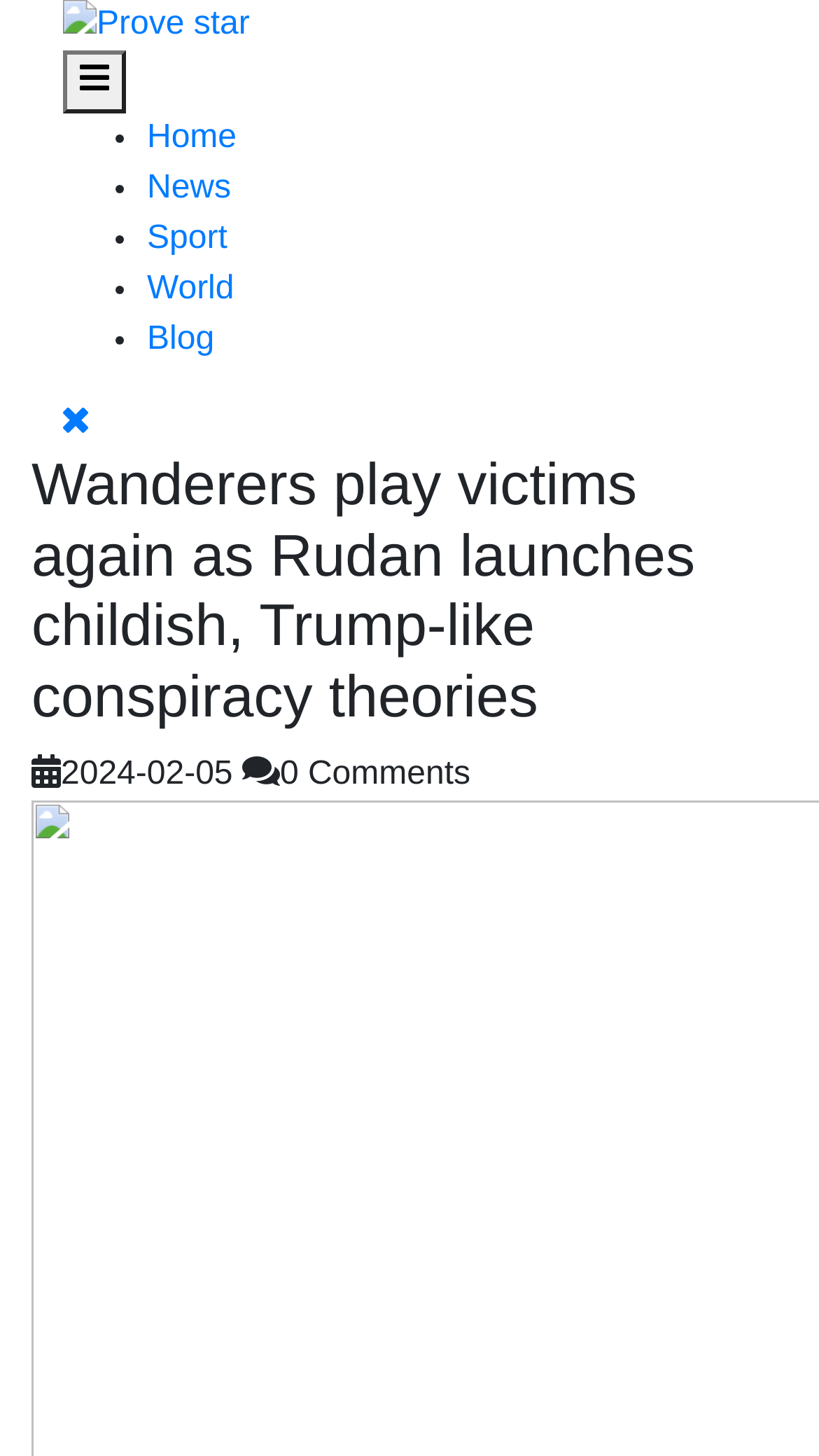Create a detailed narrative describing the layout and content of the webpage.

The webpage appears to be a news article or blog post with a focus on sports. At the top left corner, there is a logo or icon with the text "Prove star" next to it, which is also a clickable link. Below the logo, there is a tab labeled "Open Menu" with an arrow icon, which is not currently selected.

To the right of the logo and tab, there is a horizontal navigation menu with five options: "Home", "News", "Sport", "World", and "Blog". Each option is separated by a bullet point and is a clickable link.

Below the navigation menu, there is a large heading that spans most of the width of the page, which reads "Wanderers play victims again as Rudan launches childish, Trump-like conspiracy theories". This heading is likely the title of the article.

Underneath the heading, there are two lines of text: the first line shows the date "2024-02-05", and the second line indicates that there are "0 Comments" on the article.